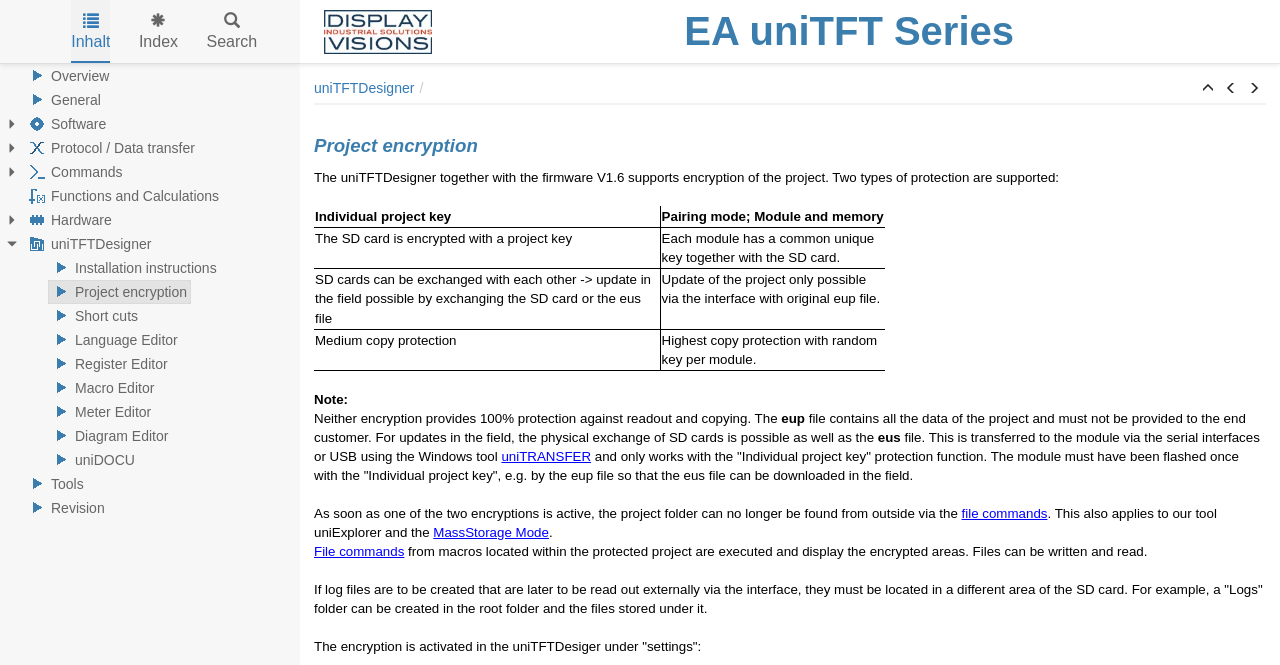Determine the bounding box coordinates of the section to be clicked to follow the instruction: "Click the 'Instagram' link". The coordinates should be given as four float numbers between 0 and 1, formatted as [left, top, right, bottom].

None